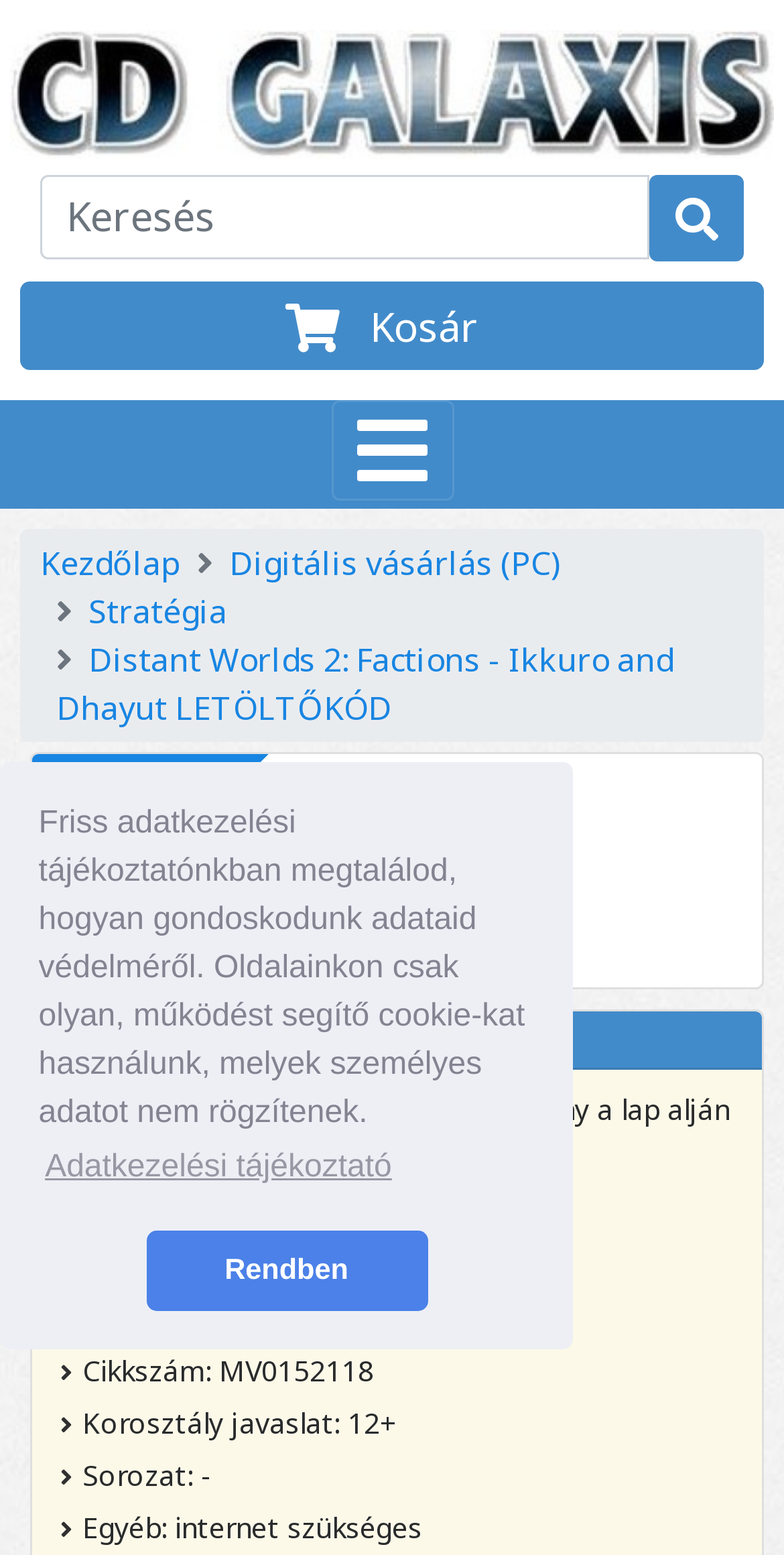What is the price of Distant Worlds 2: Factions - Ikkuro and Dhayut LETÖLTŐKÓD?
Carefully examine the image and provide a detailed answer to the question.

The price of the product can be found in the title of the webpage, which is 'Distant Worlds 2: Factions - Ikkuro and Dhayut LETÖLTŐKÓD [Digitális vásárlás (PC)] - 14219 Ft - MV0152118'. The price is mentioned as 14219 Ft.